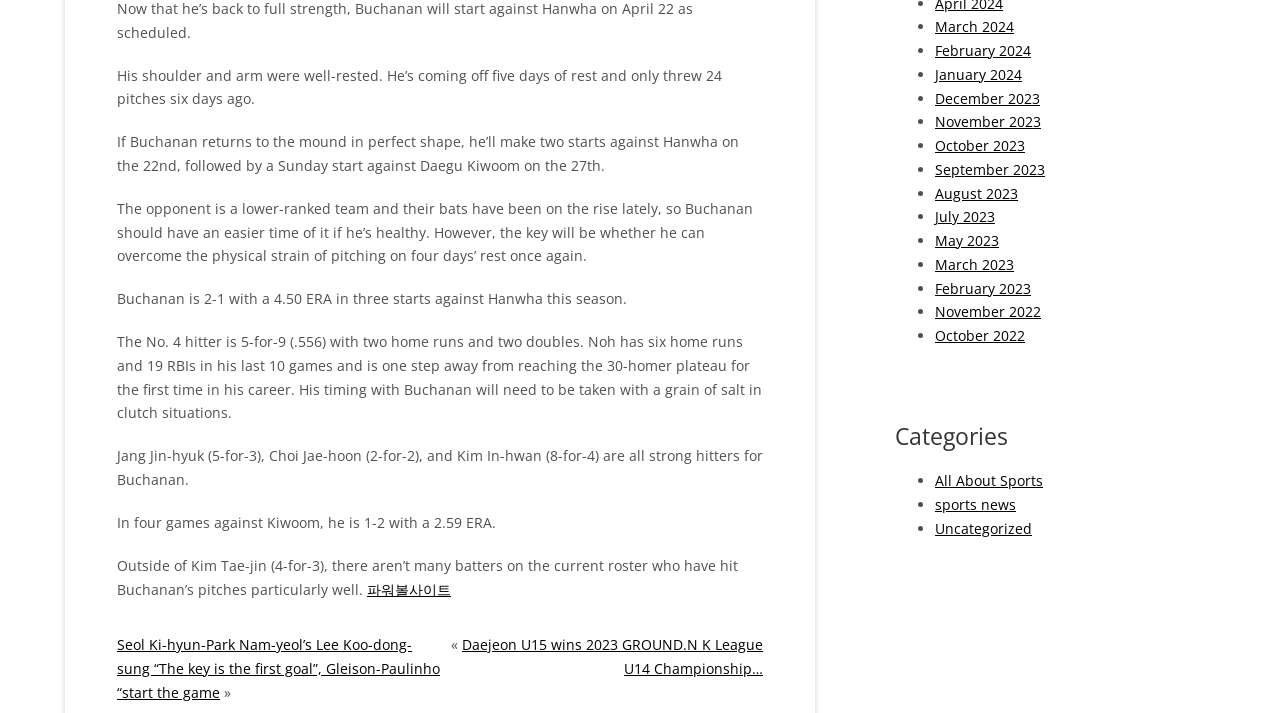Show the bounding box coordinates for the element that needs to be clicked to execute the following instruction: "Explore the category of All About Sports". Provide the coordinates in the form of four float numbers between 0 and 1, i.e., [left, top, right, bottom].

[0.73, 0.661, 0.815, 0.688]